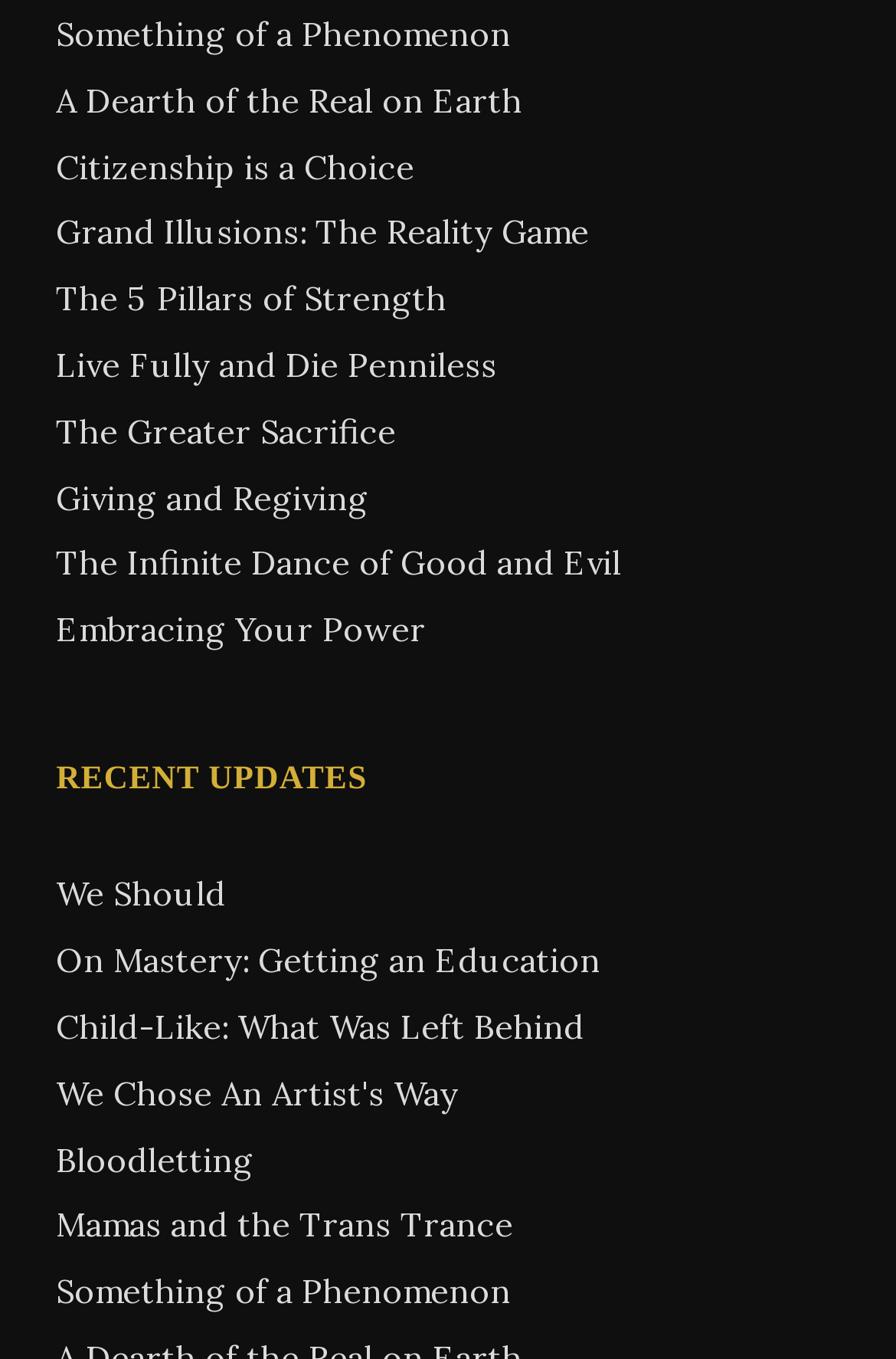Determine the bounding box coordinates of the clickable area required to perform the following instruction: "view 'The 5 Pillars of Strength'". The coordinates should be represented as four float numbers between 0 and 1: [left, top, right, bottom].

[0.062, 0.205, 0.498, 0.236]